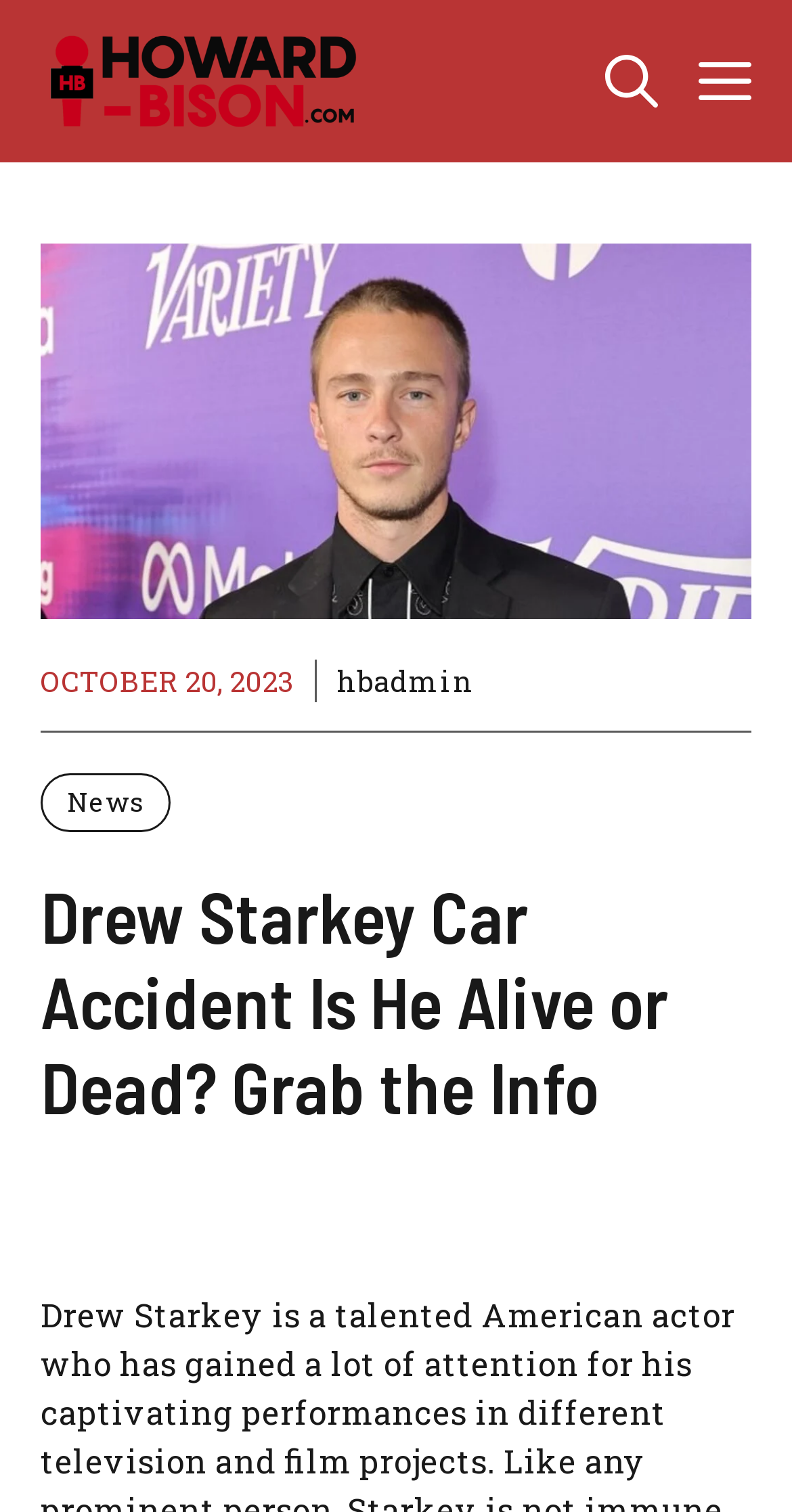What is the function of the button with the text 'Open search'?
Provide a detailed answer to the question, using the image to inform your response.

The question asks about the function of the button with the text 'Open search'. By looking at the button element, we can infer that the button is used to open a search function, allowing users to search for content on the webpage.